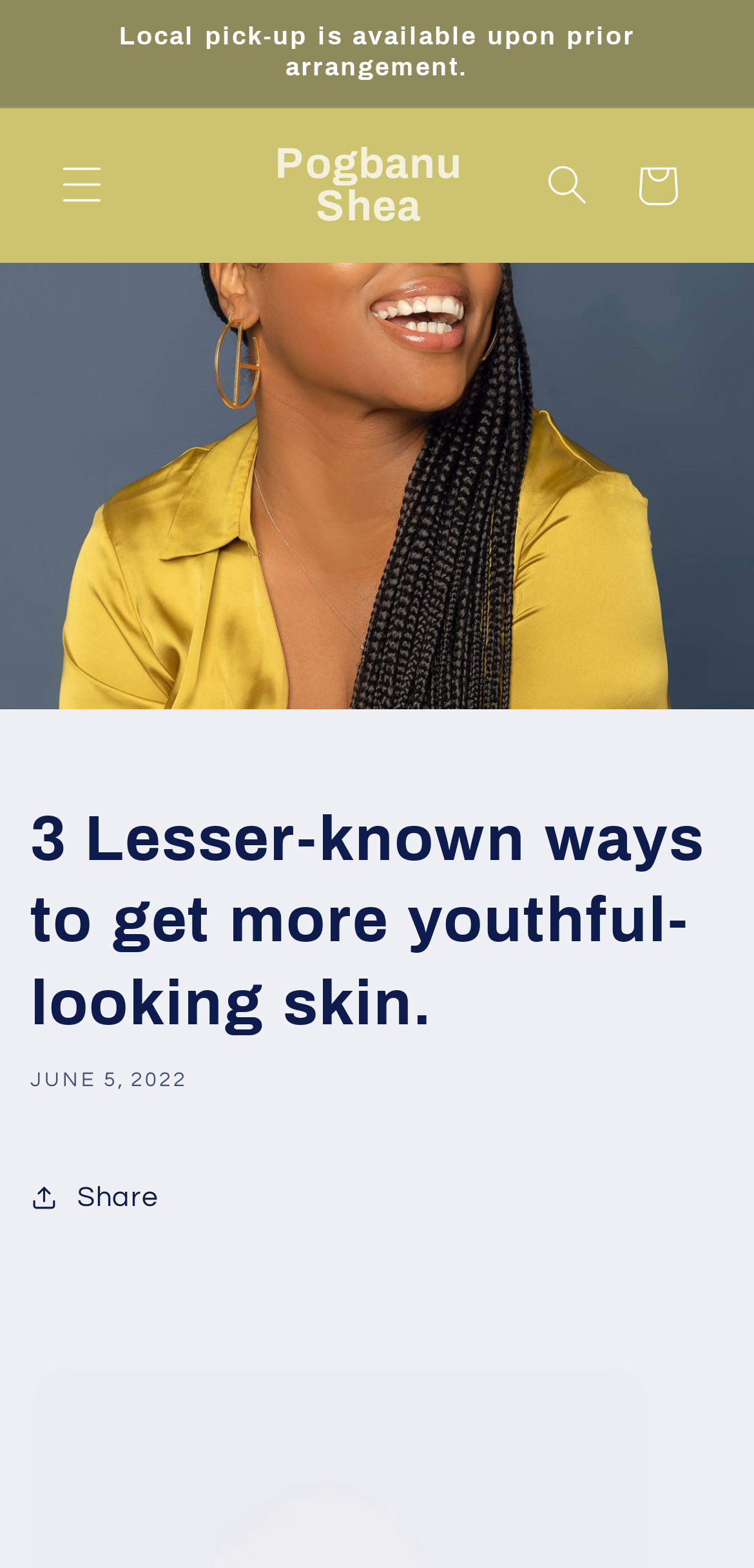Give a full account of the webpage's elements and their arrangement.

This webpage appears to be a blog post or article about skincare, specifically focusing on "3 Lesser-known ways to get more youthful-looking skin." The title of the post is prominently displayed at the top of the page, accompanied by a timestamp indicating that it was published on June 5, 2022.

At the very top of the page, there is an announcement section that takes up about 7% of the screen's height, stating that "Local pick-up is available upon prior arrangement." Below this section, there is a menu button on the left side, which is not expanded by default.

The main content area is divided into two sections. On the left side, there is a section that takes up about 40% of the screen's width, containing a link to the website's homepage, "Pogbanu Shea." On the right side, there is a search button and a cart button, both of which have popup dialogs associated with them.

Below the top navigation section, there is a large image that spans the entire width of the screen, taking up about 28% of the screen's height. This image is likely related to the article's content.

The article's main content is presented in a header section, which takes up about 19% of the screen's height. The header contains the article's title, "3 Lesser-known ways to get more youthful-looking skin.," and a timestamp indicating when it was published.

Below the header, there is a share button and a section of text that appears to be a separator or spacer, taking up about 6% of the screen's height.